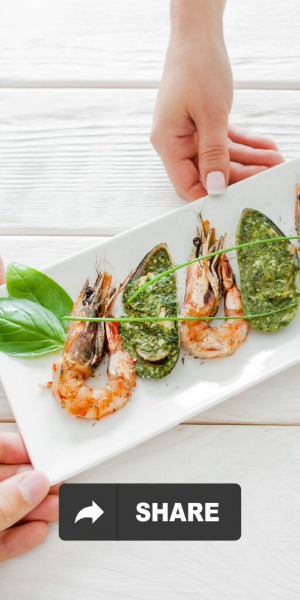How many hands are visible in the image?
From the screenshot, provide a brief answer in one word or phrase.

Two